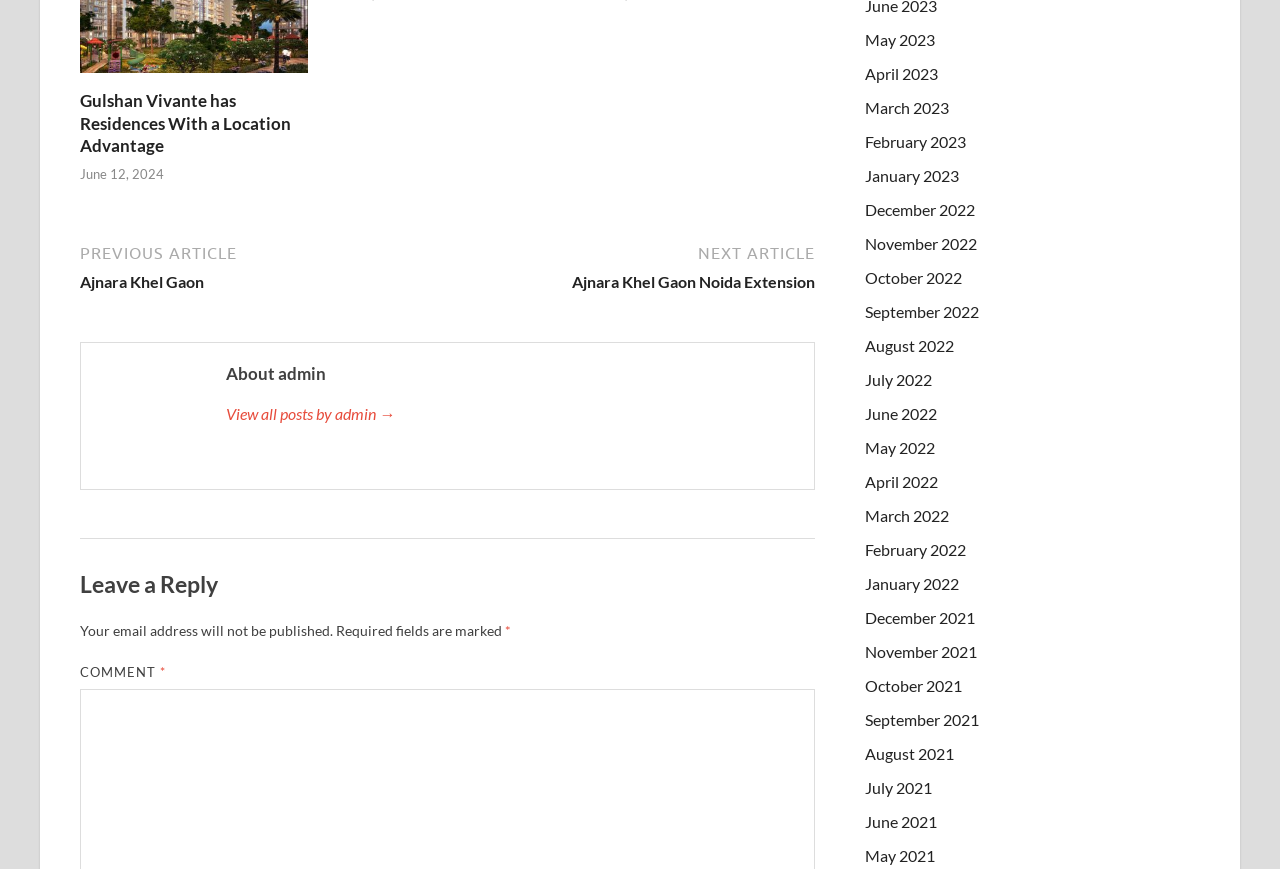Please provide a brief answer to the following inquiry using a single word or phrase:
What is the title of the current post?

Gulshan Vivante has Residences With a Location Advantage